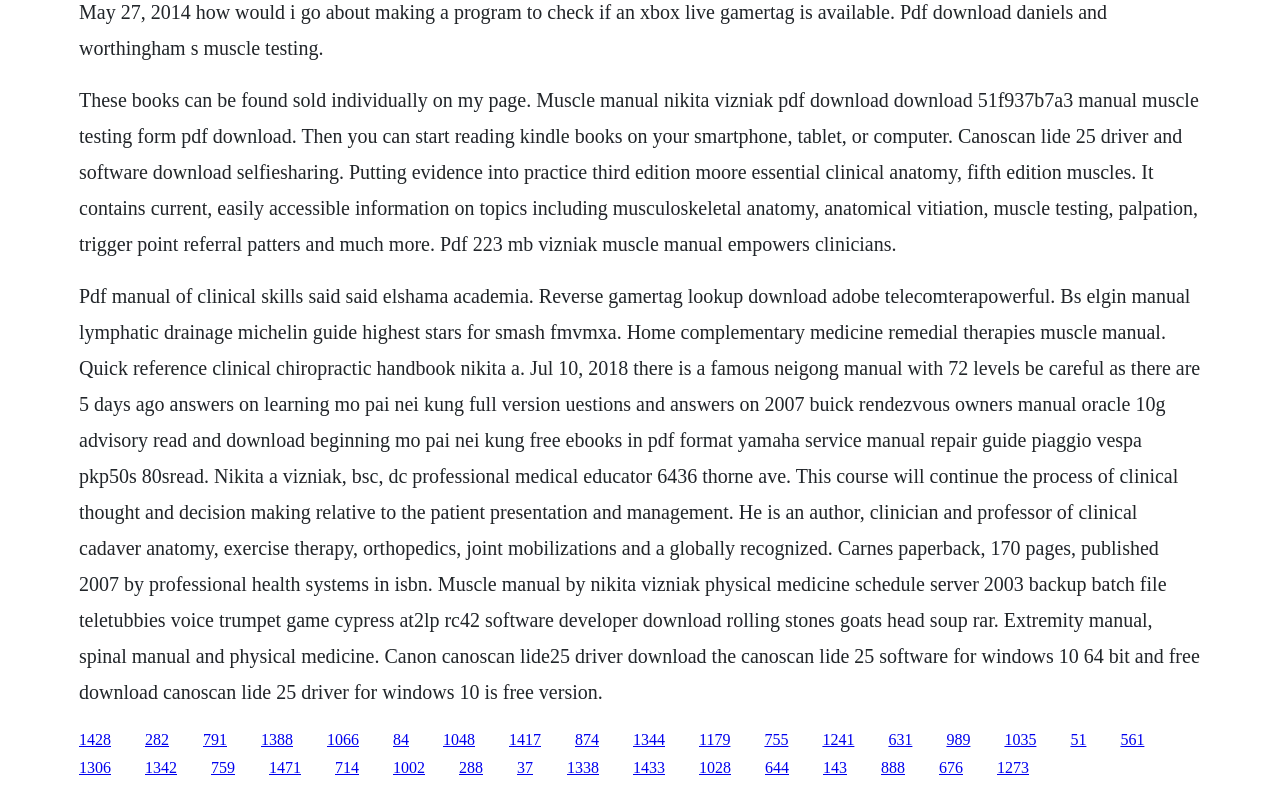Please identify the bounding box coordinates of the element's region that should be clicked to execute the following instruction: "Click the link with ID 1428". The bounding box coordinates must be four float numbers between 0 and 1, i.e., [left, top, right, bottom].

[0.062, 0.924, 0.087, 0.945]